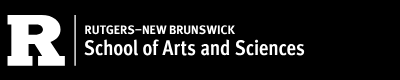Describe every important feature and element in the image comprehensively.

The image features the logo for Rutgers University, specifically for the School of Arts and Sciences at Rutgers-New Brunswick. It prominently displays the letter "R," which is symbolically intertwined with the university's identity, encapsulating its vision of academic excellence and community engagement. The design is sleek and modern, reflecting the innovative spirit of the school. This logo serves as a visual anchor for students, faculty, and alumni, representing the diverse programs and initiatives offered within the School of Arts and Sciences.